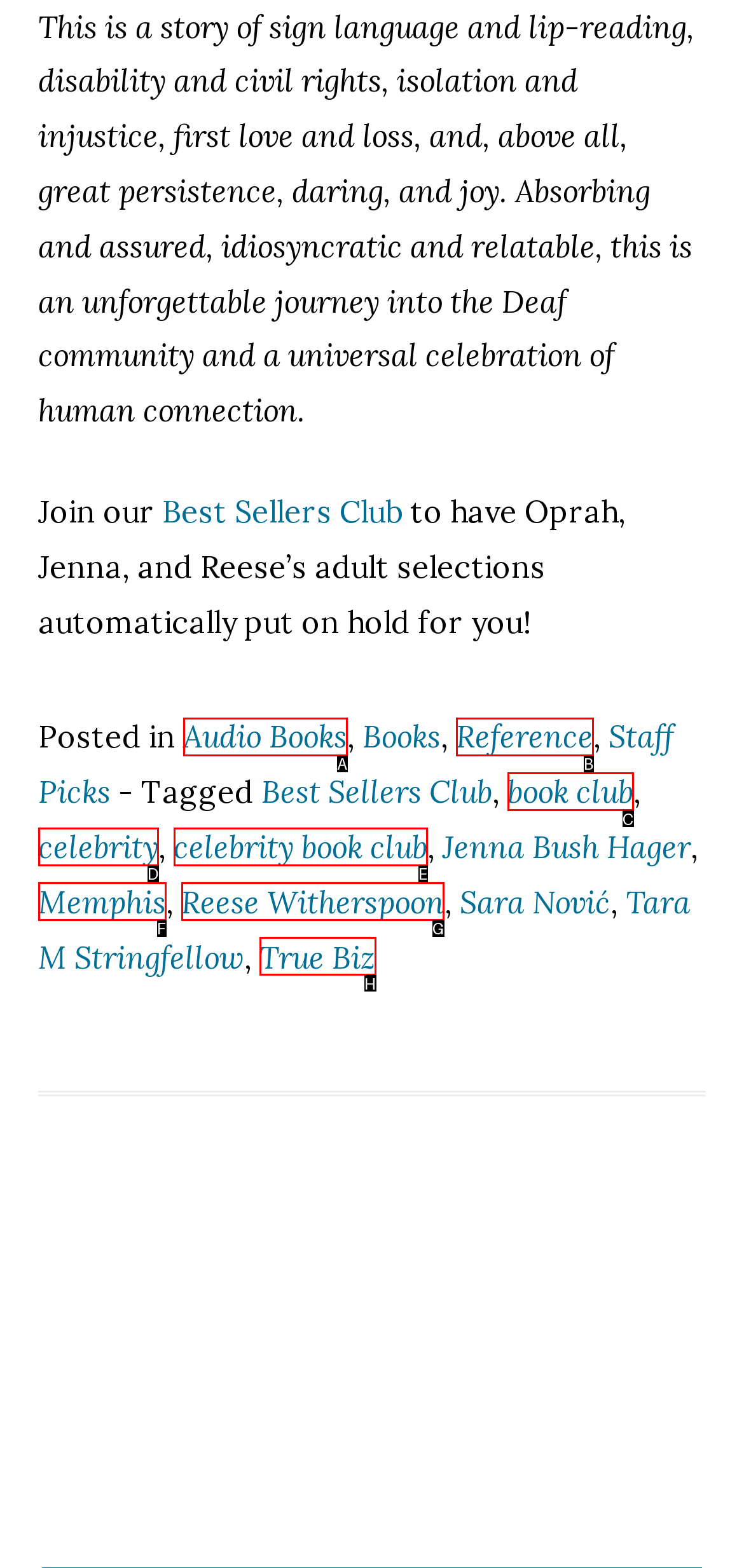To complete the instruction: Learn about Reese Witherspoon's book club, which HTML element should be clicked?
Respond with the option's letter from the provided choices.

G